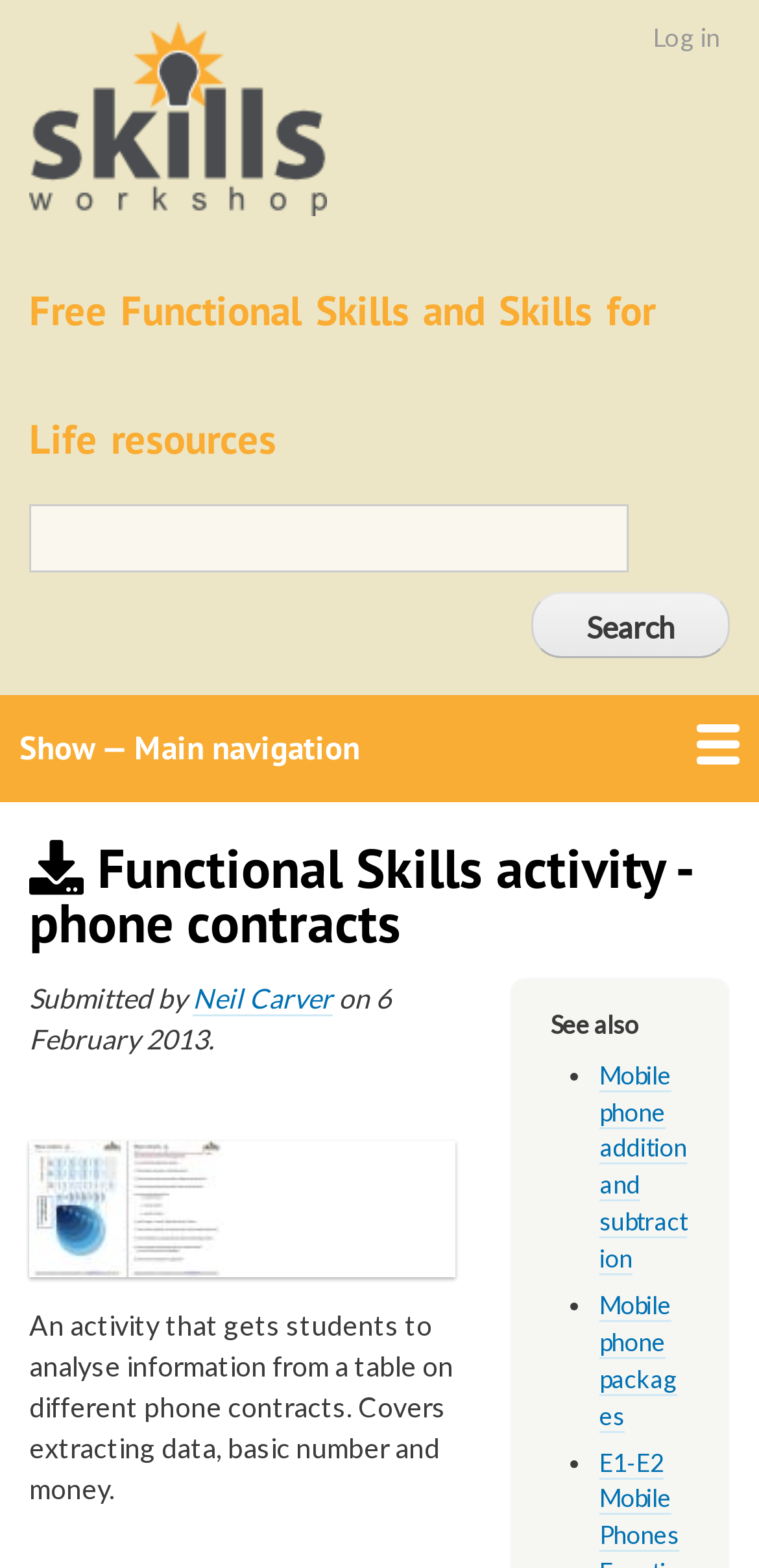Locate the UI element described by Show — Main navigation in the provided webpage screenshot. Return the bounding box coordinates in the format (top-left x, top-left y, bottom-right x, bottom-right y), ensuring all values are between 0 and 1.

[0.0, 0.443, 1.0, 0.512]